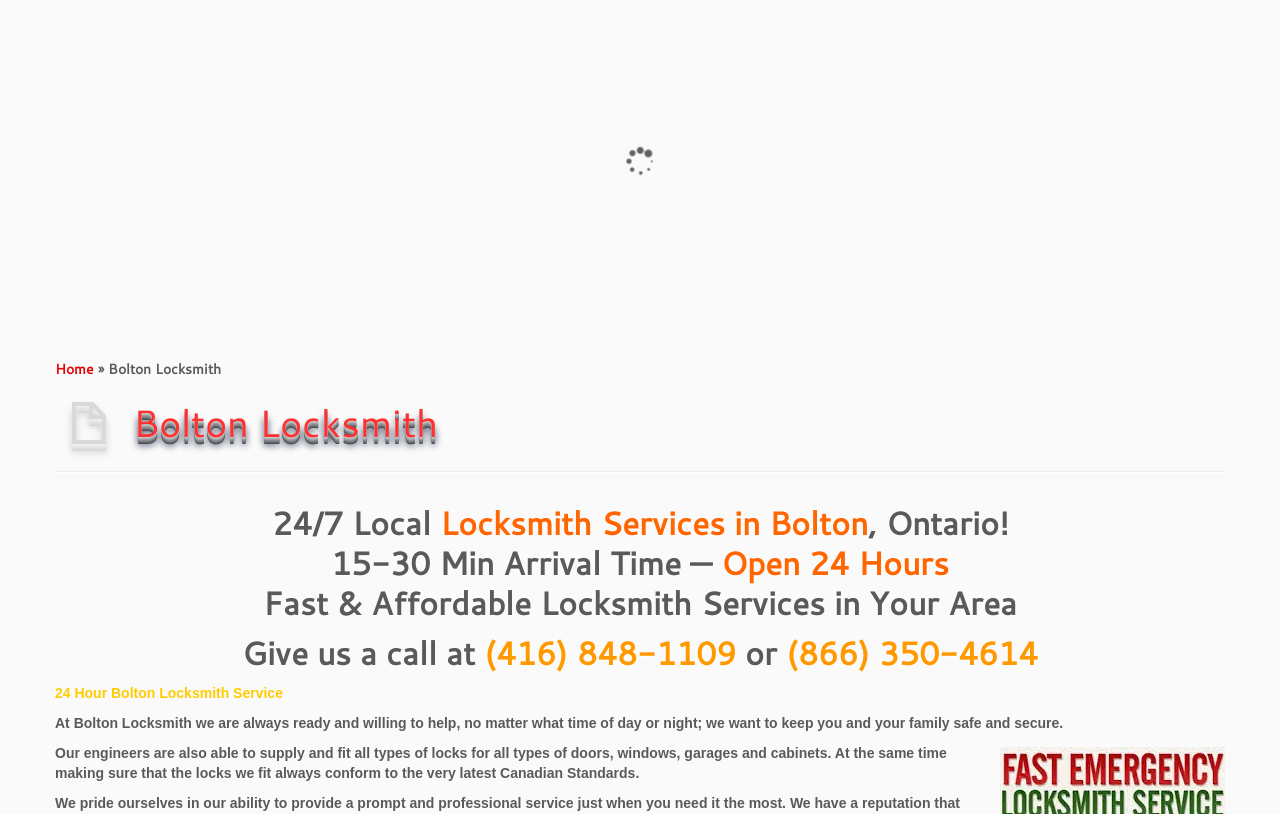What is the headline of the webpage?

Xpress Locksmith & Doors